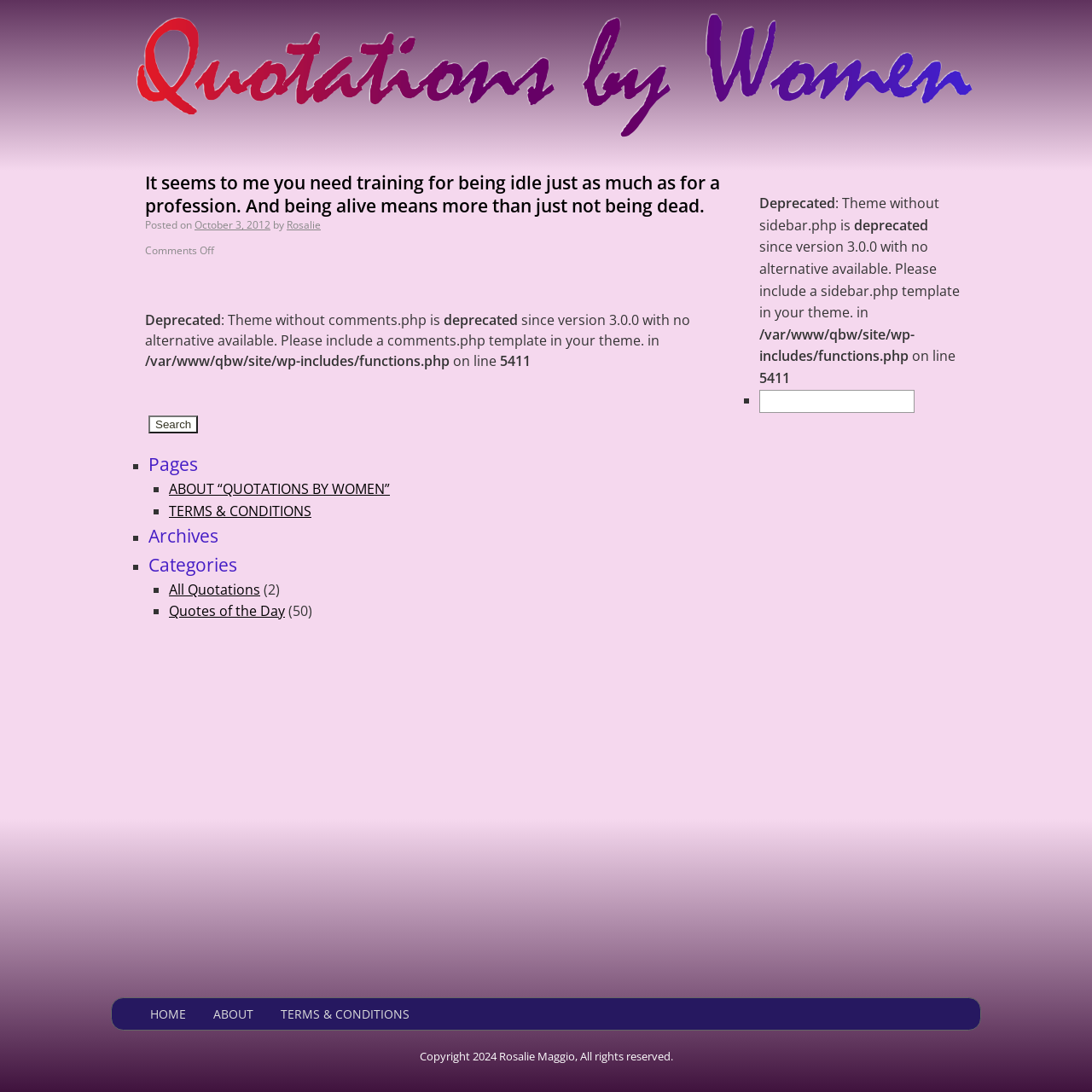Find the bounding box coordinates for the area you need to click to carry out the instruction: "Visit the ABOUT page". The coordinates should be four float numbers between 0 and 1, indicated as [left, top, right, bottom].

[0.155, 0.439, 0.357, 0.456]